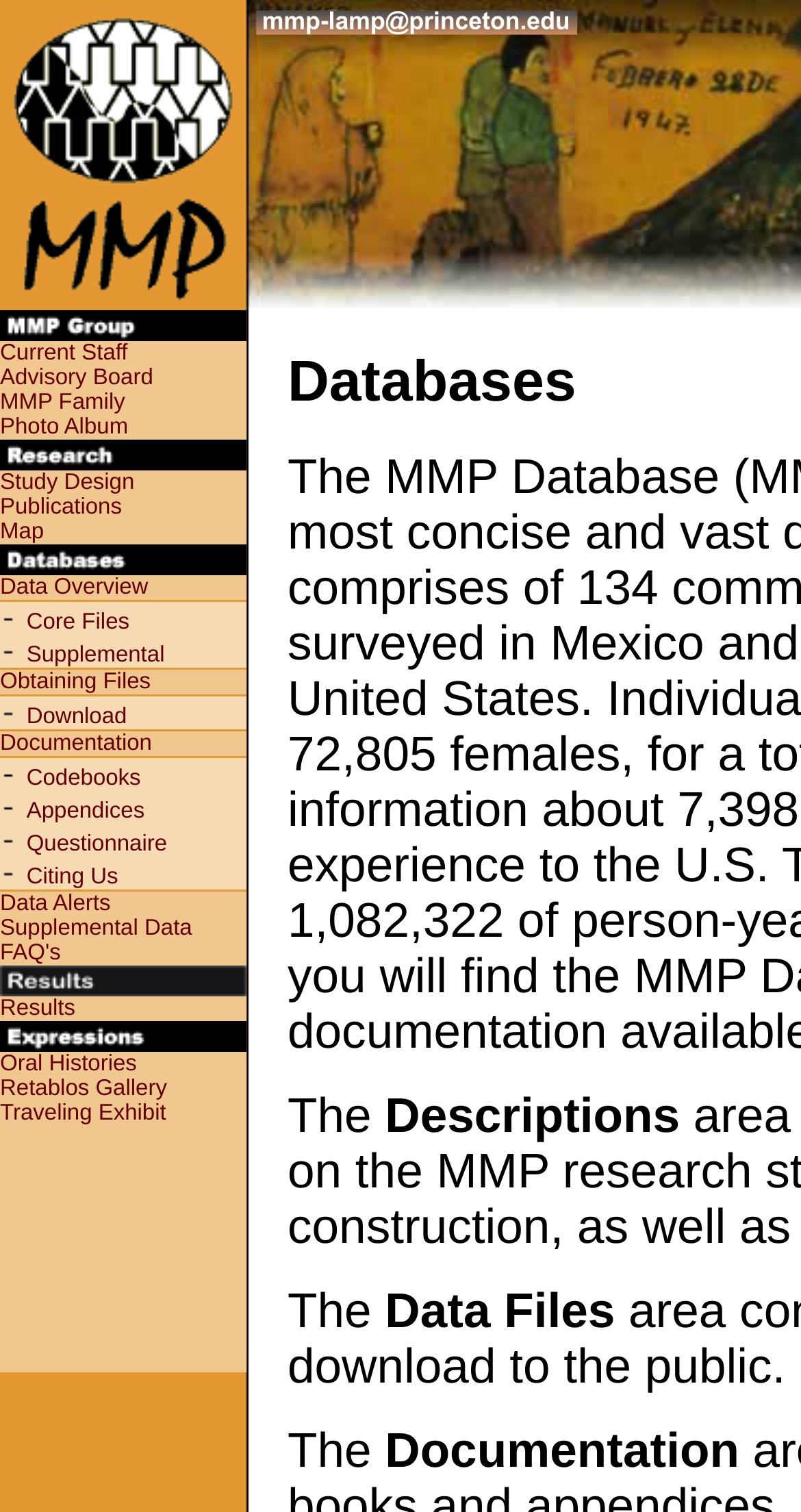Give a succinct answer to this question in a single word or phrase: 
What is the purpose of the 'Map' link?

To display migration data